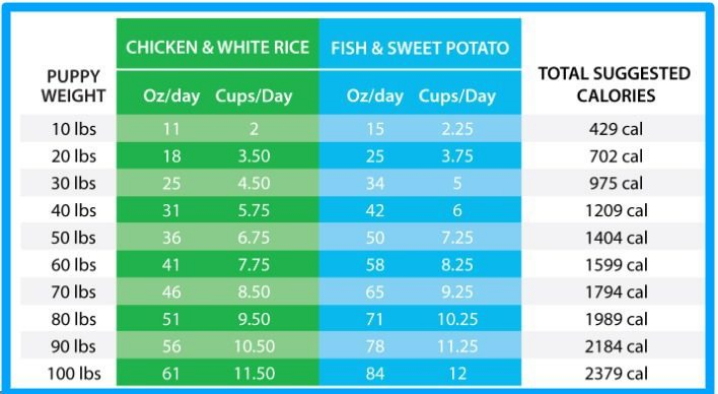Generate a comprehensive caption that describes the image.

The image presents a comprehensive puppy feeding chart outlining the recommended daily food intake for puppies based on their weight, categorized into two dietary options: Chicken & White Rice and Fish & Sweet Potato. The chart specifies the amount of food in ounces per day and the corresponding cups per day needed for puppies weighing between 10 to 100 pounds. Additionally, it includes the total suggested caloric intake for each weight category, facilitating pet owners in providing their puppies with appropriate nutrition for healthy growth and development. This visual guide is an essential resource for those aiming to meet the specific dietary needs of their growing pups.